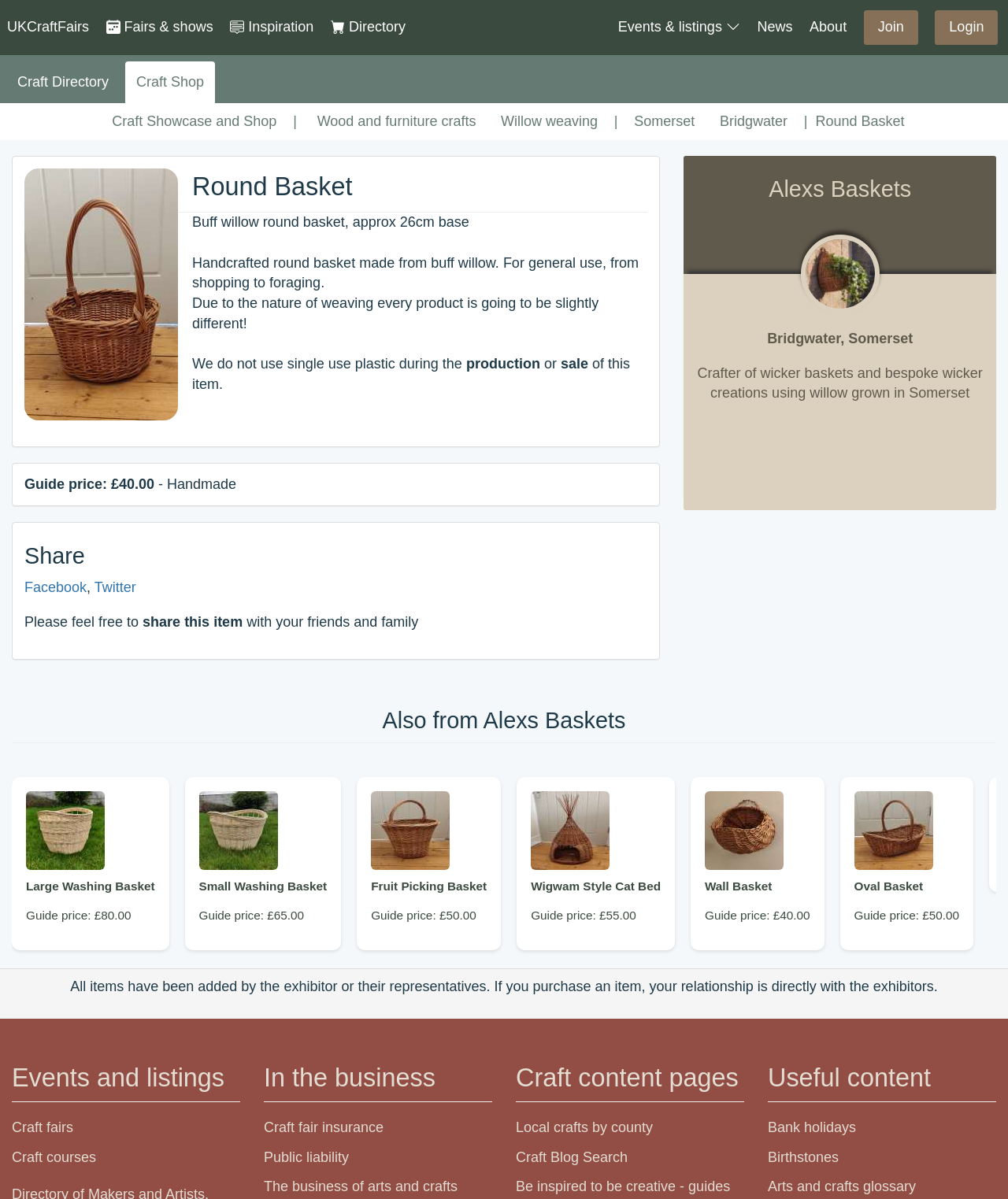Please provide the bounding box coordinate of the region that matches the element description: Craft Shop. Coordinates should be in the format (top-left x, top-left y, bottom-right x, bottom-right y) and all values should be between 0 and 1.

[0.124, 0.051, 0.213, 0.086]